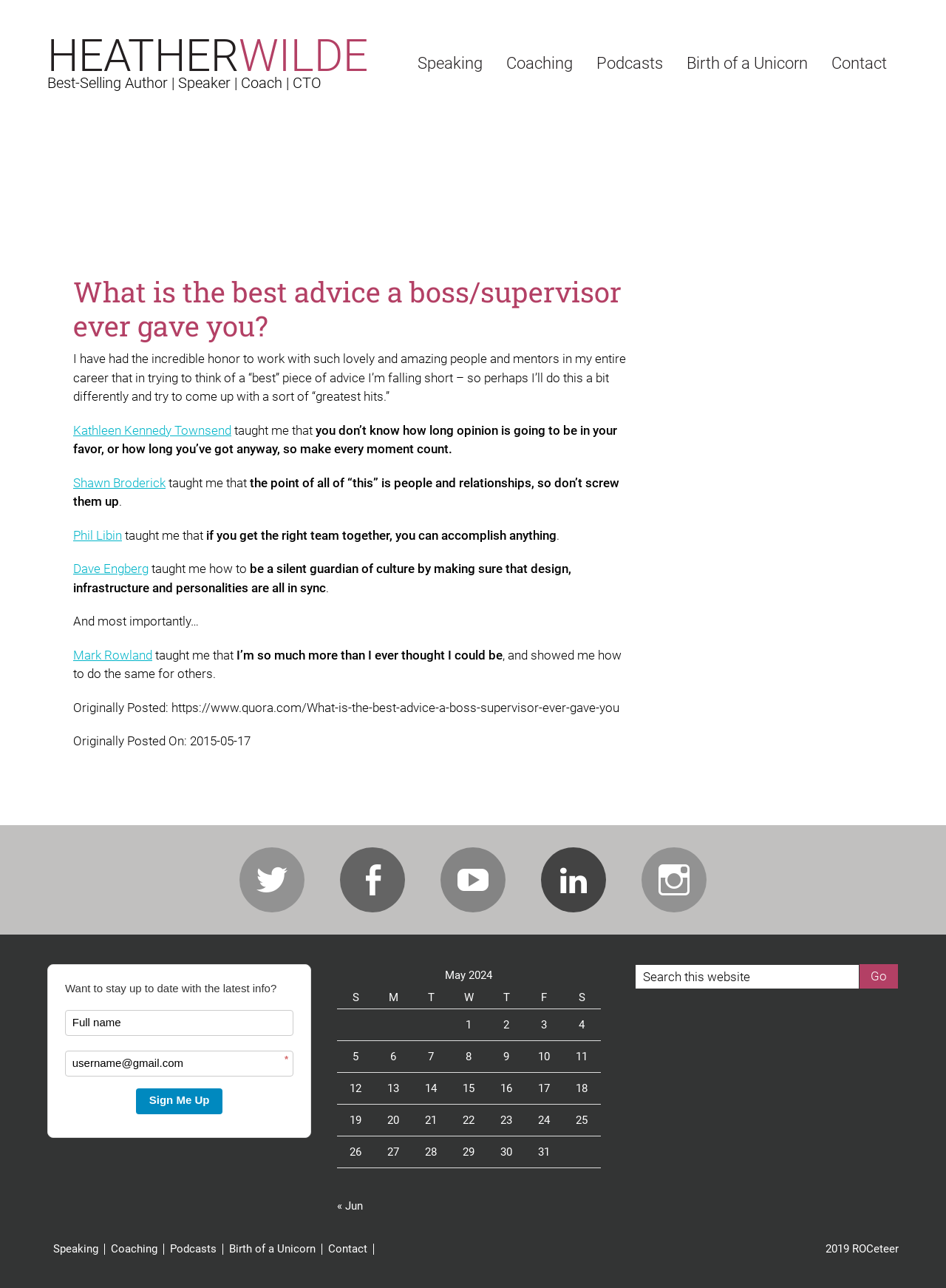Utilize the details in the image to give a detailed response to the question: What is the purpose of the form at the bottom?

The form at the bottom of the webpage is used to sign up for updates, as indicated by the button 'Sign Me Up' and the text 'Want to stay up to date with the latest info?' above the form.